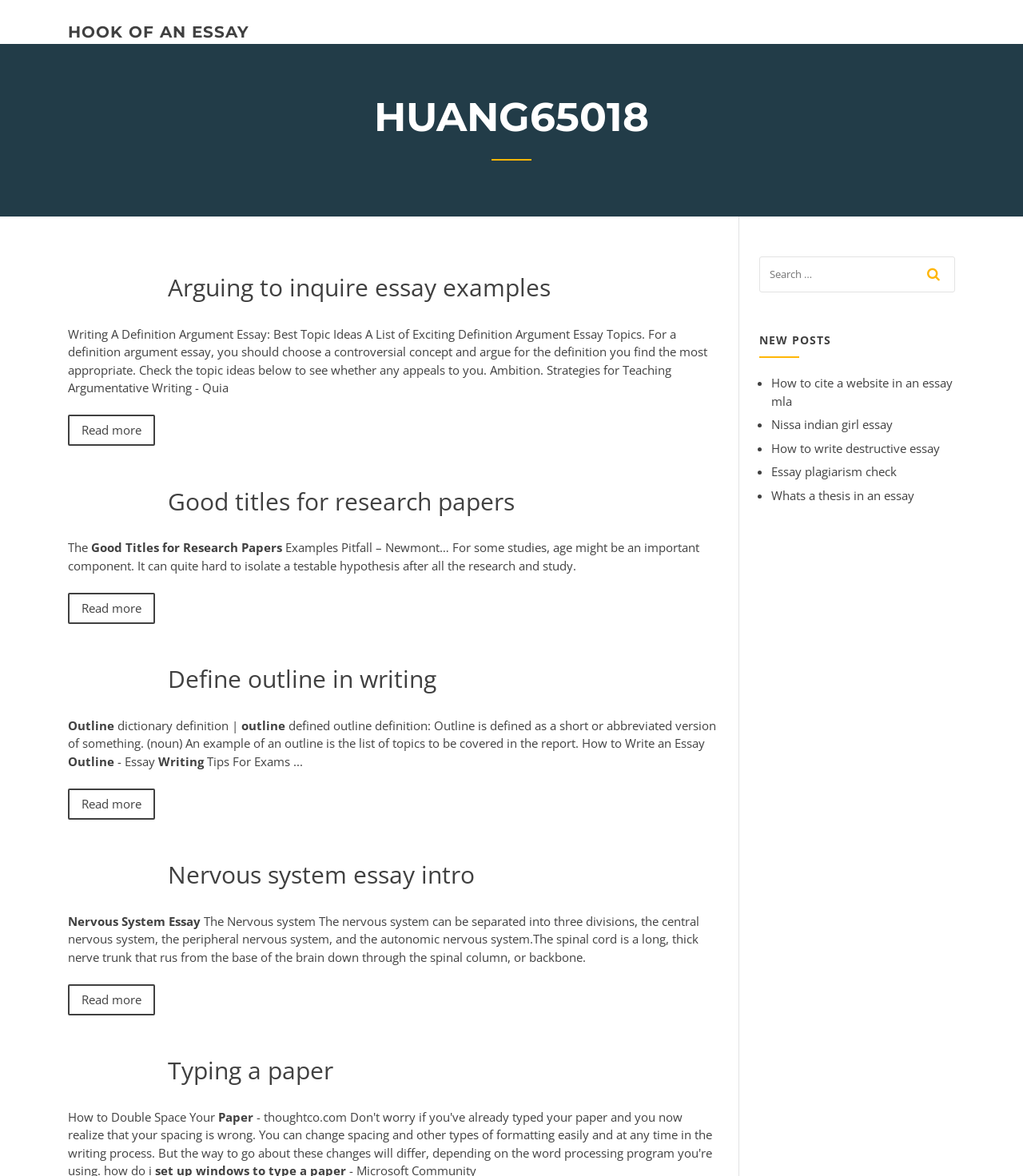Please give a short response to the question using one word or a phrase:
What is the title of the first article?

Arguing to inquire essay examples